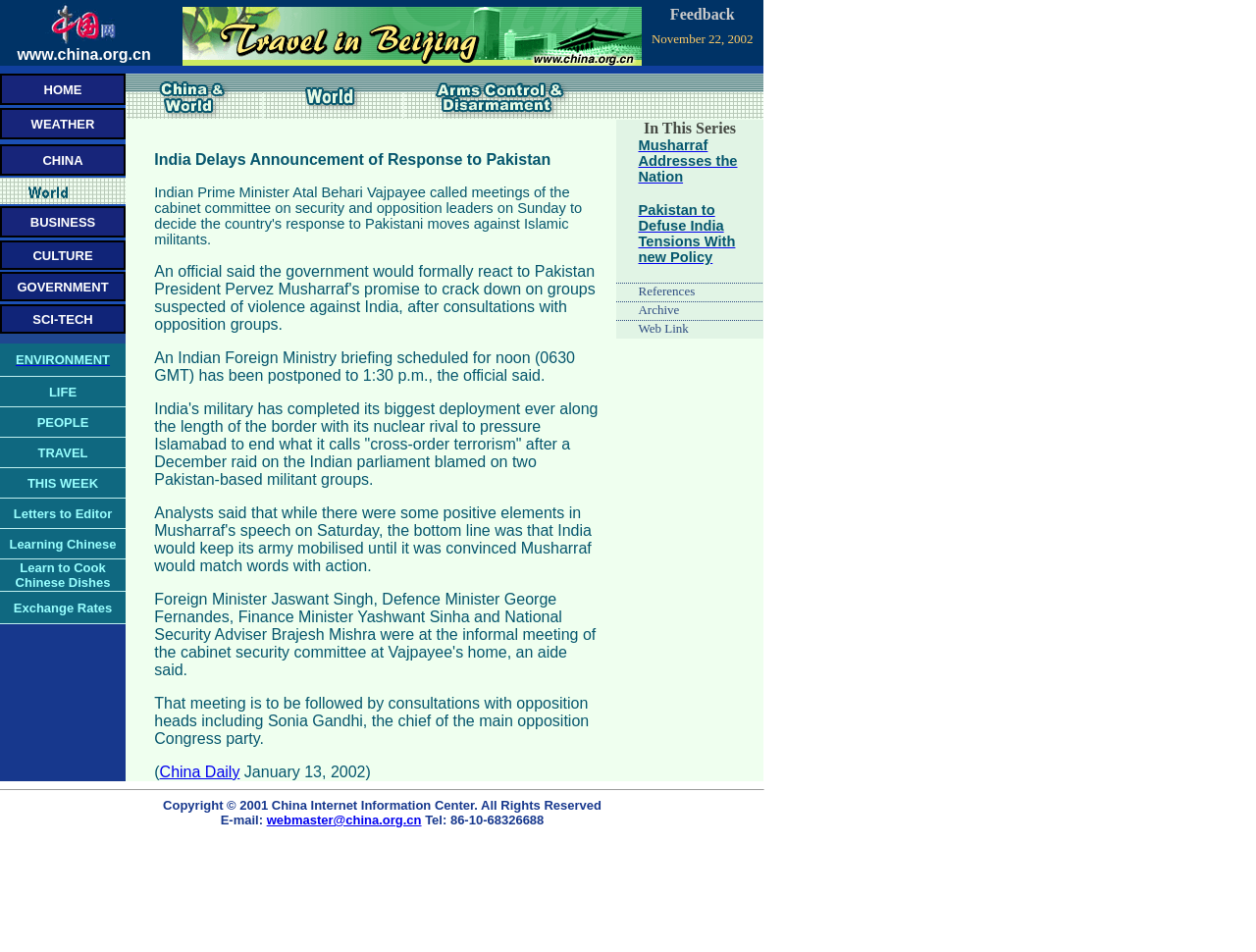Extract the bounding box coordinates for the UI element described by the text: "Learn to Cook Chinese Dishes". The coordinates should be in the form of [left, top, right, bottom] with values between 0 and 1.

[0.012, 0.587, 0.088, 0.62]